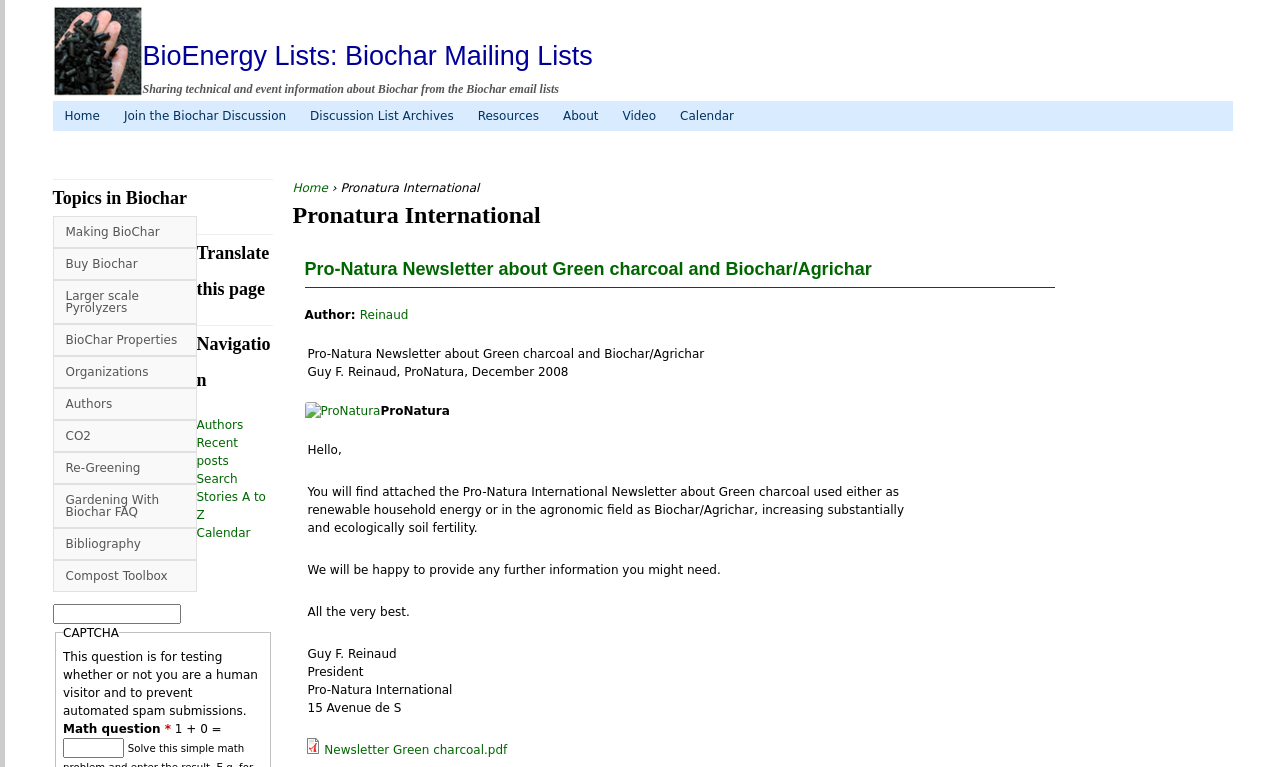Specify the bounding box coordinates (top-left x, top-left y, bottom-right x, bottom-right y) of the UI element in the screenshot that matches this description: Making BioChar

[0.041, 0.281, 0.154, 0.323]